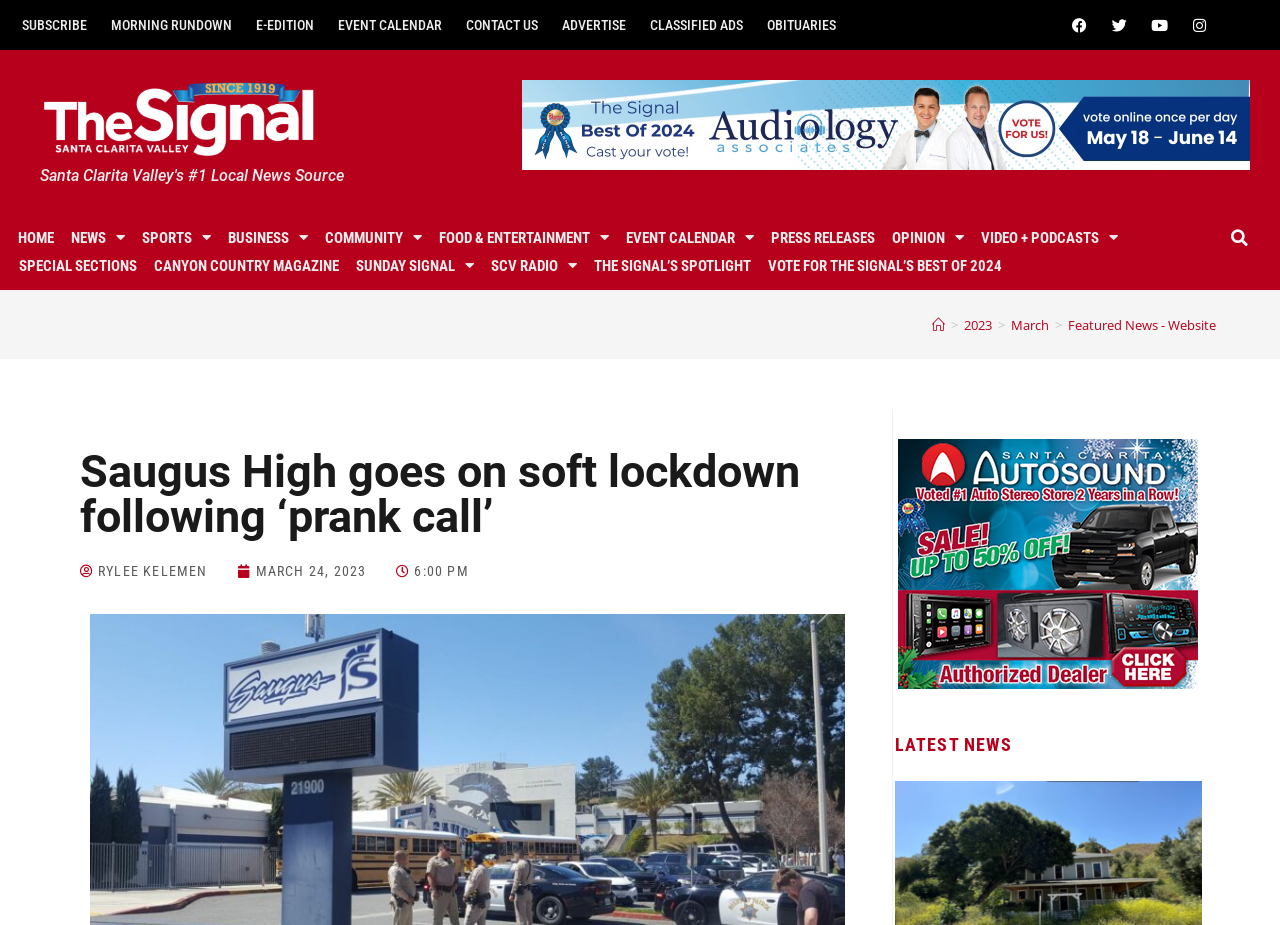Identify the bounding box coordinates for the element you need to click to achieve the following task: "Read the latest news". Provide the bounding box coordinates as four float numbers between 0 and 1, in the form [left, top, right, bottom].

[0.699, 0.788, 0.939, 0.823]